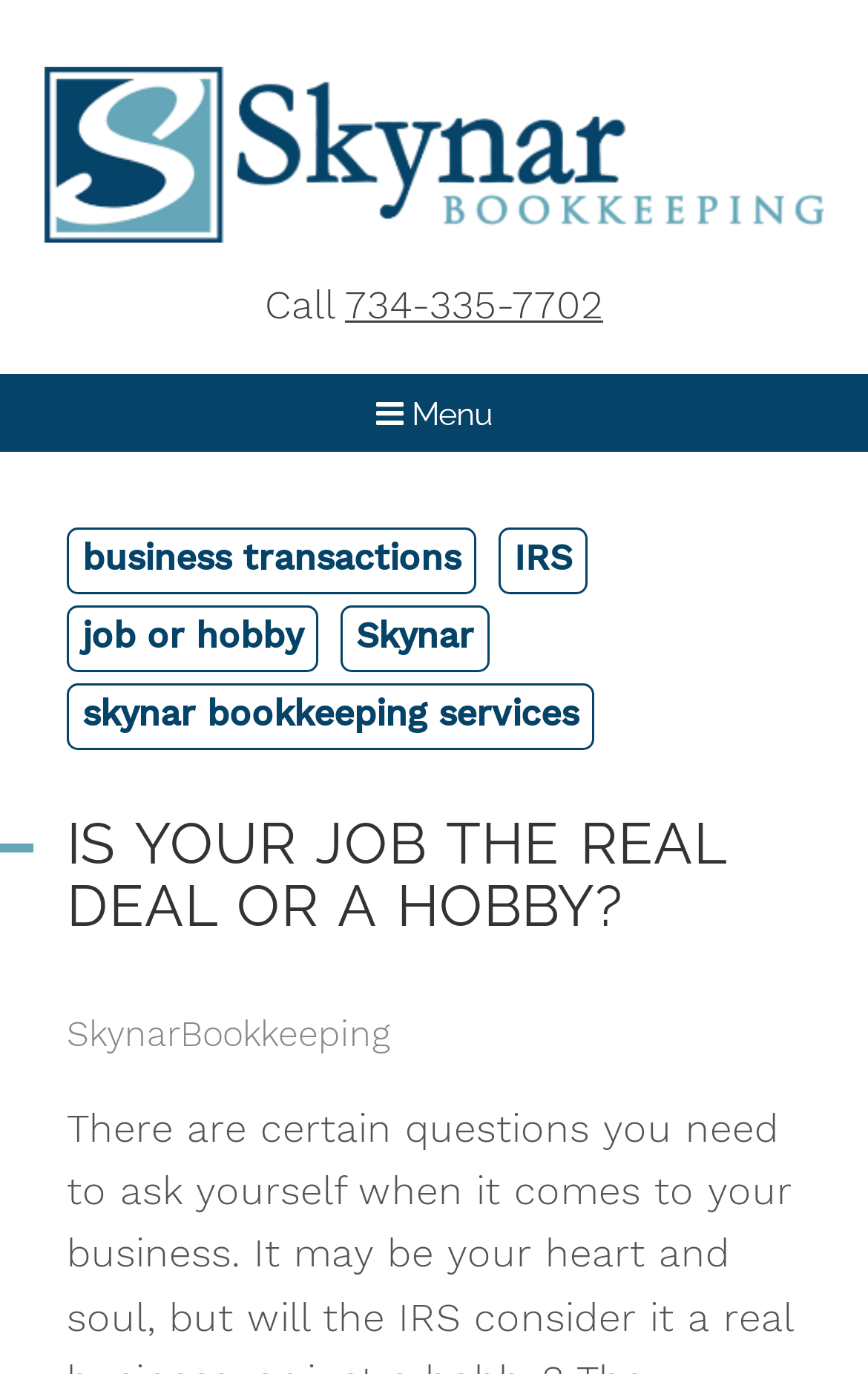What is the main topic of the webpage?
Respond to the question with a well-detailed and thorough answer.

The main topic of the webpage can be found in the heading, which is 'IS YOUR JOB THE REAL DEAL OR A HOBBY?' and it is located near the middle of the webpage.